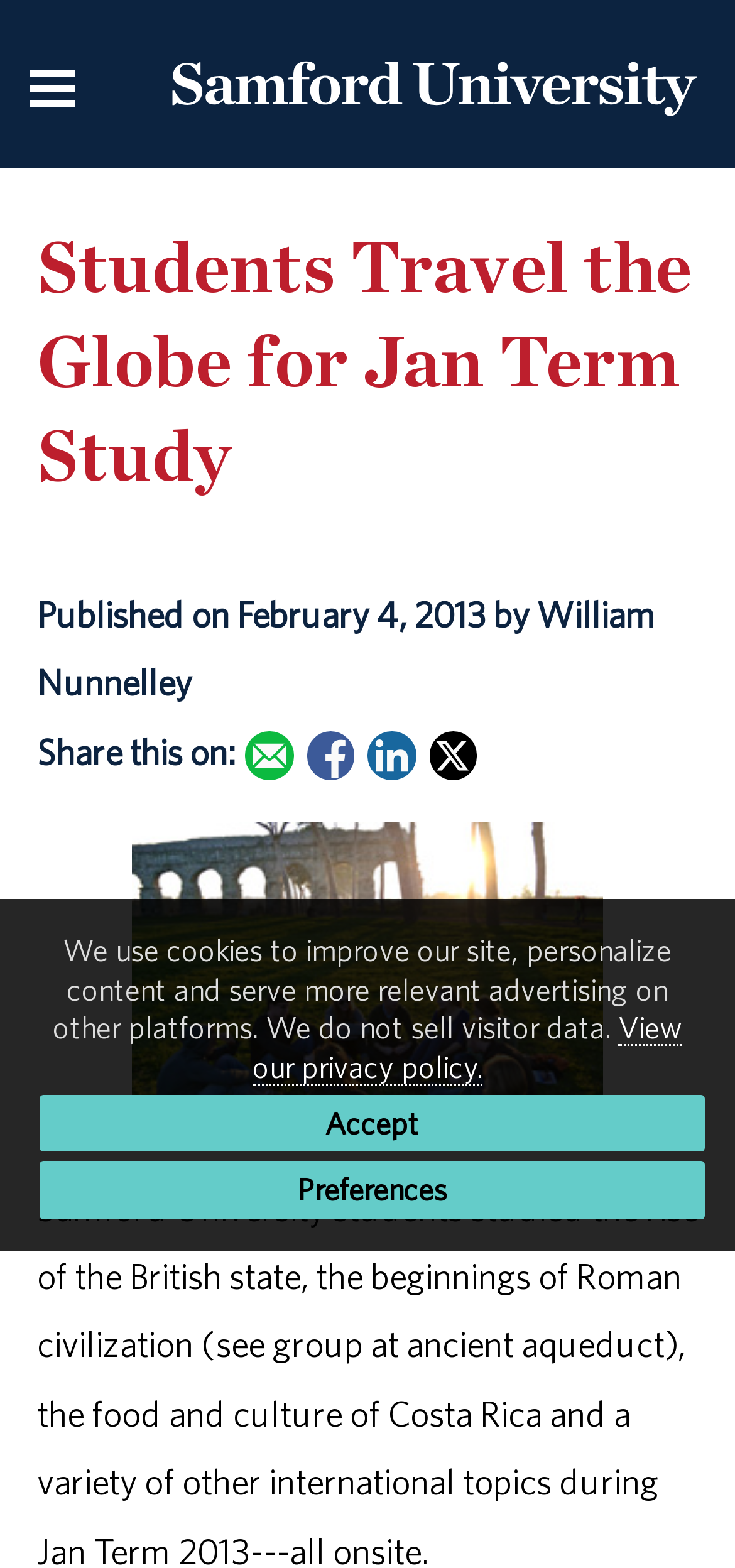Who is the author of the article?
Look at the image and answer with only one word or phrase.

William Nunnelley